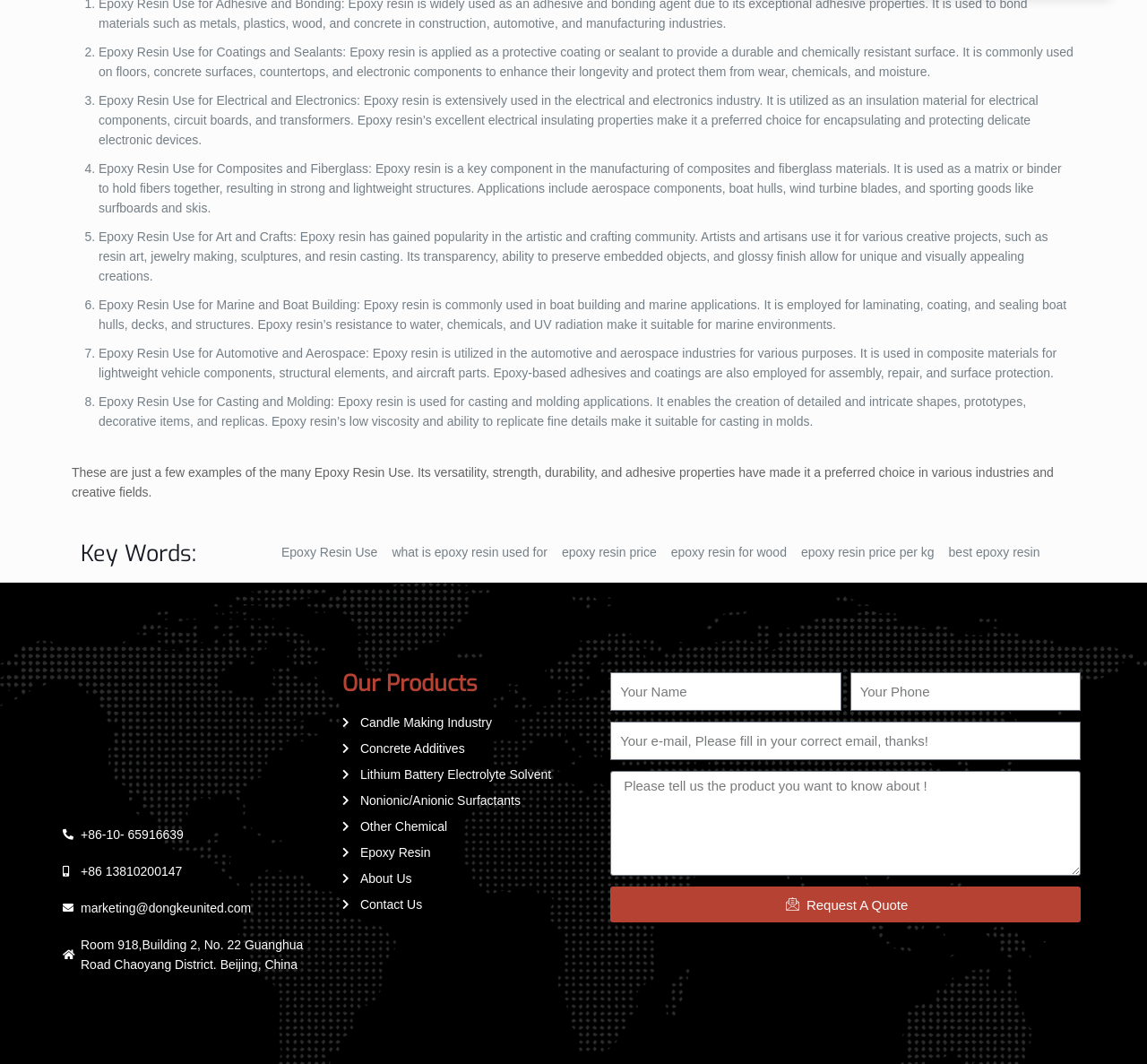Find the bounding box coordinates of the area that needs to be clicked in order to achieve the following instruction: "Click the 'Request A Quote' button". The coordinates should be specified as four float numbers between 0 and 1, i.e., [left, top, right, bottom].

[0.532, 0.833, 0.942, 0.867]